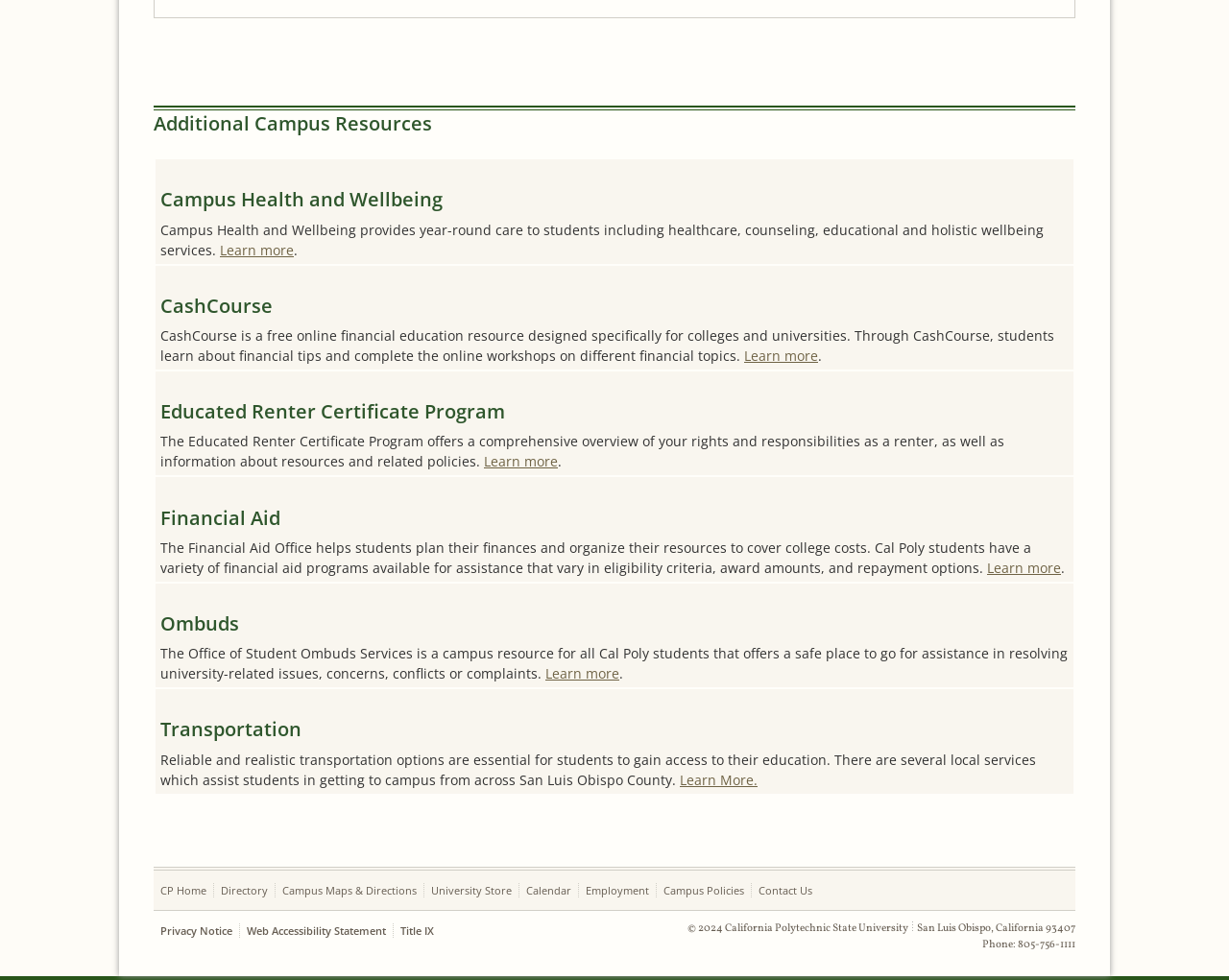Answer the question below in one word or phrase:
How many links are there in the footer section?

11